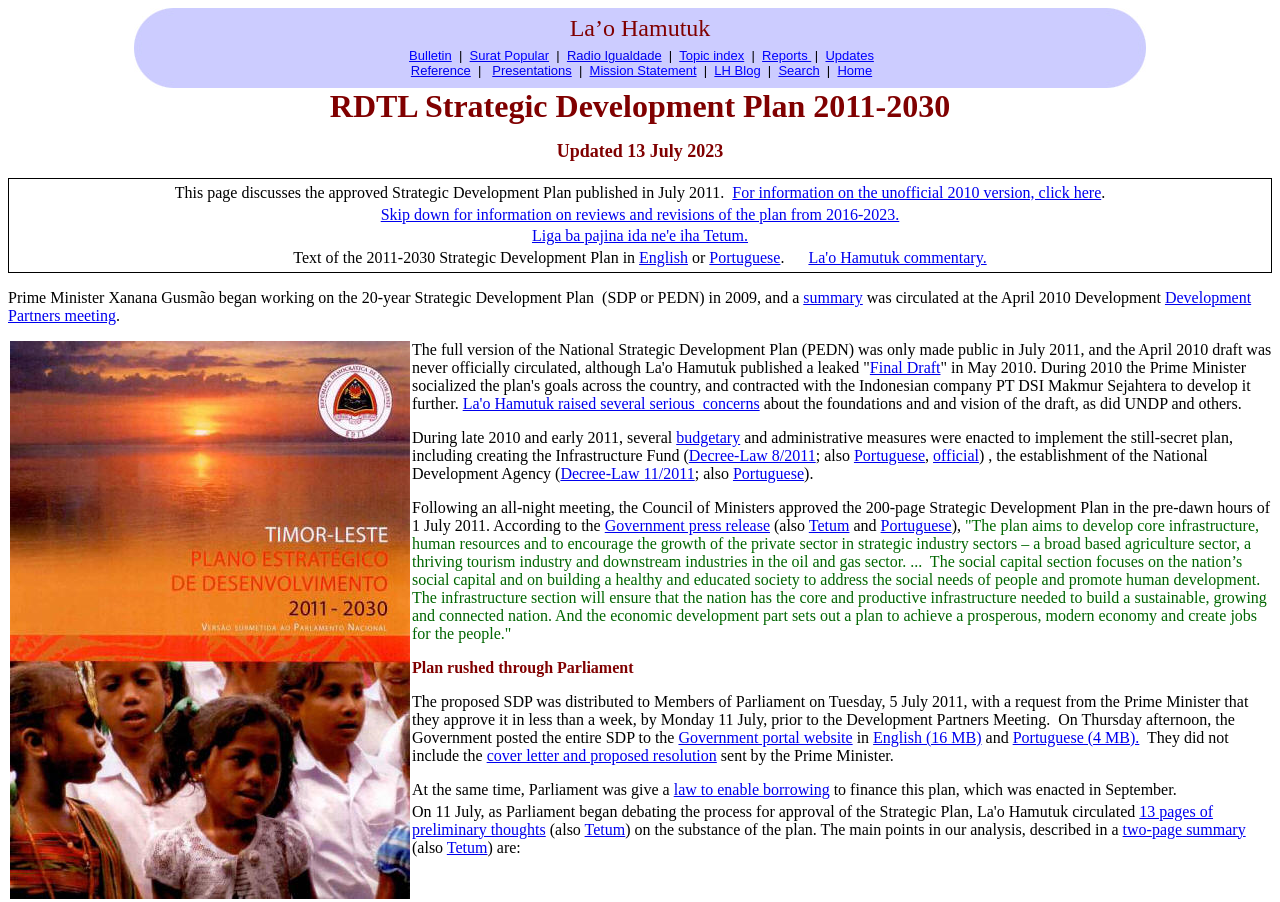What is the purpose of the Strategic Development Plan?
Please use the visual content to give a single word or phrase answer.

To develop core infrastructure, human resources, and private sector